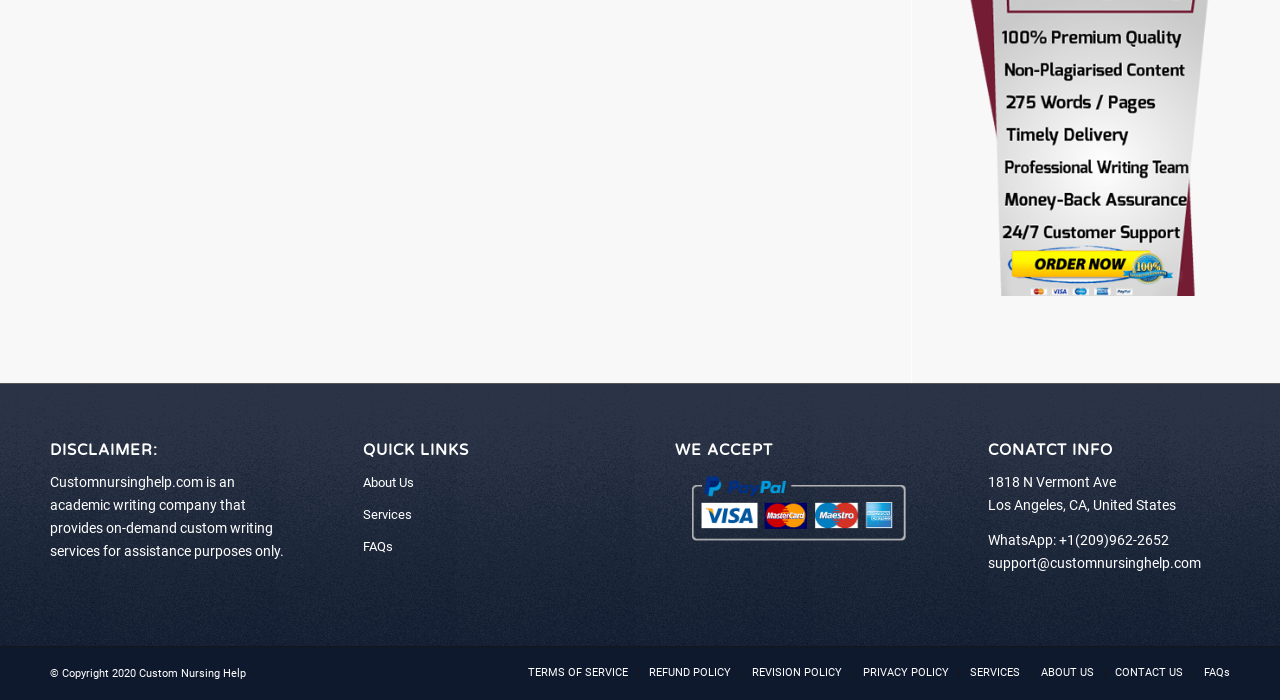Give a concise answer using one word or a phrase to the following question:
What is the name of the company?

Custom Nursing Help